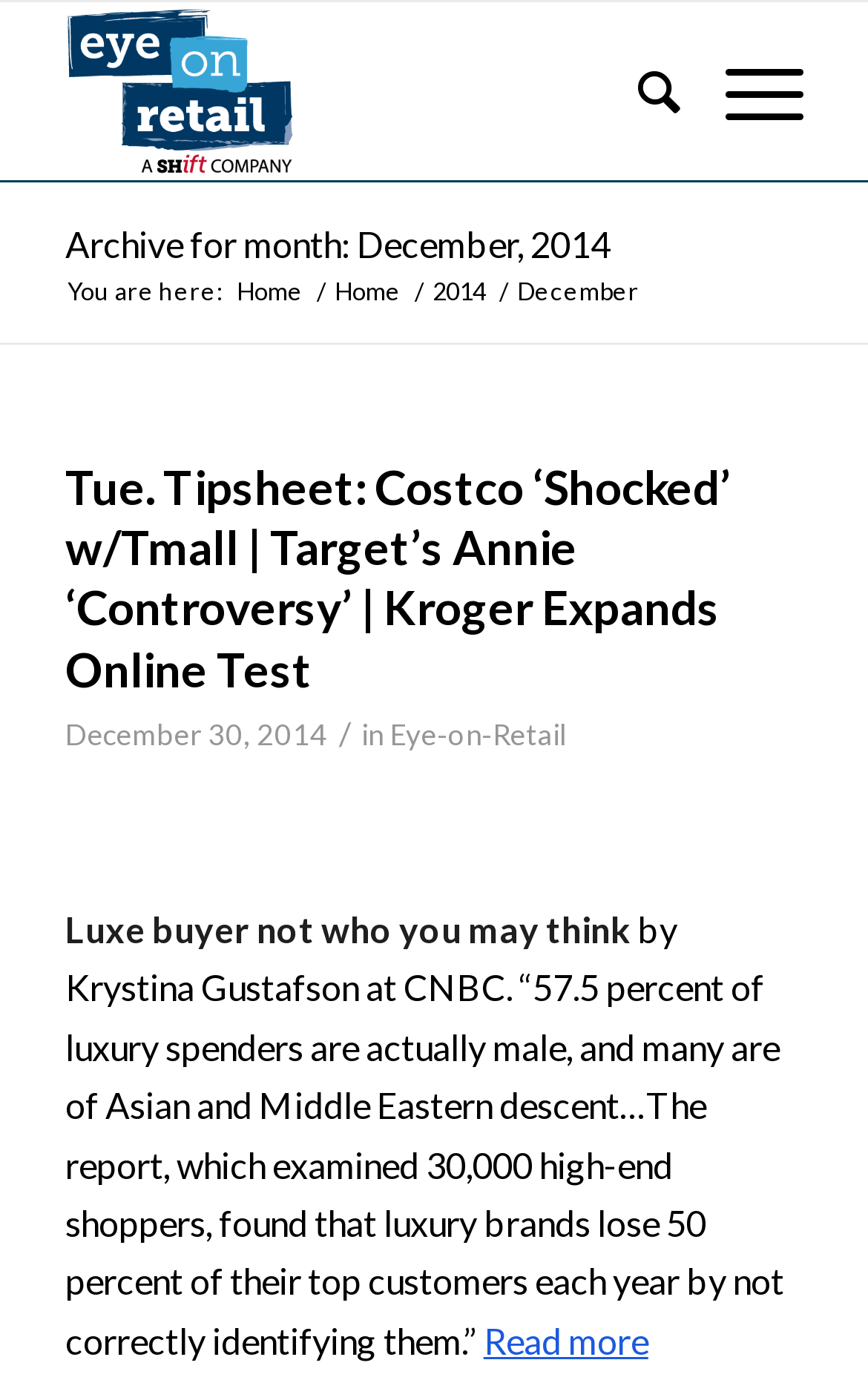What is the author of the second article?
Please provide a comprehensive answer based on the details in the screenshot.

The author of the second article can be found in the text, where it says 'by Krystina Gustafson at CNBC'.